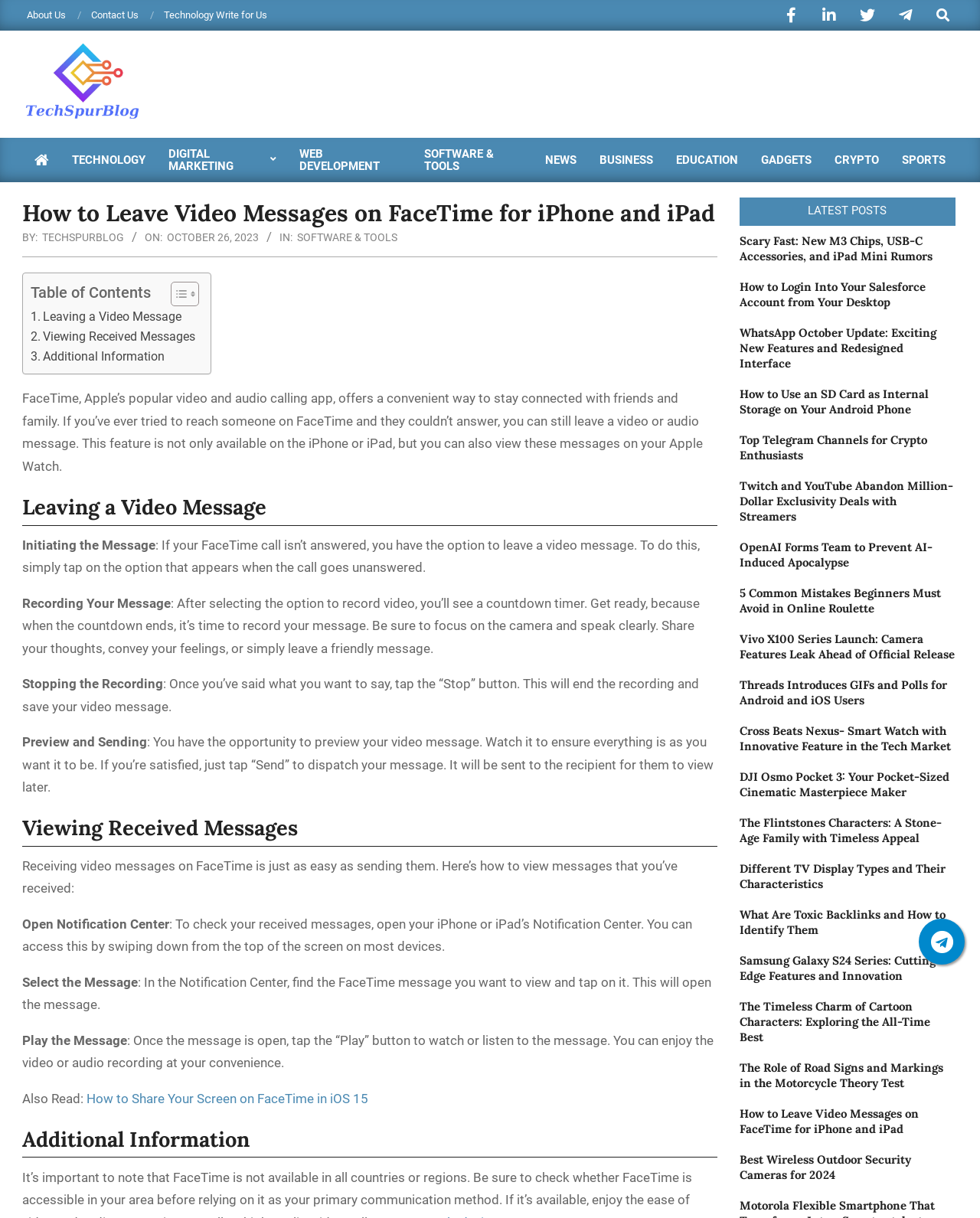Respond to the question below with a concise word or phrase:
What is the purpose of the 'Stop' button when recording a video message?

To end the recording